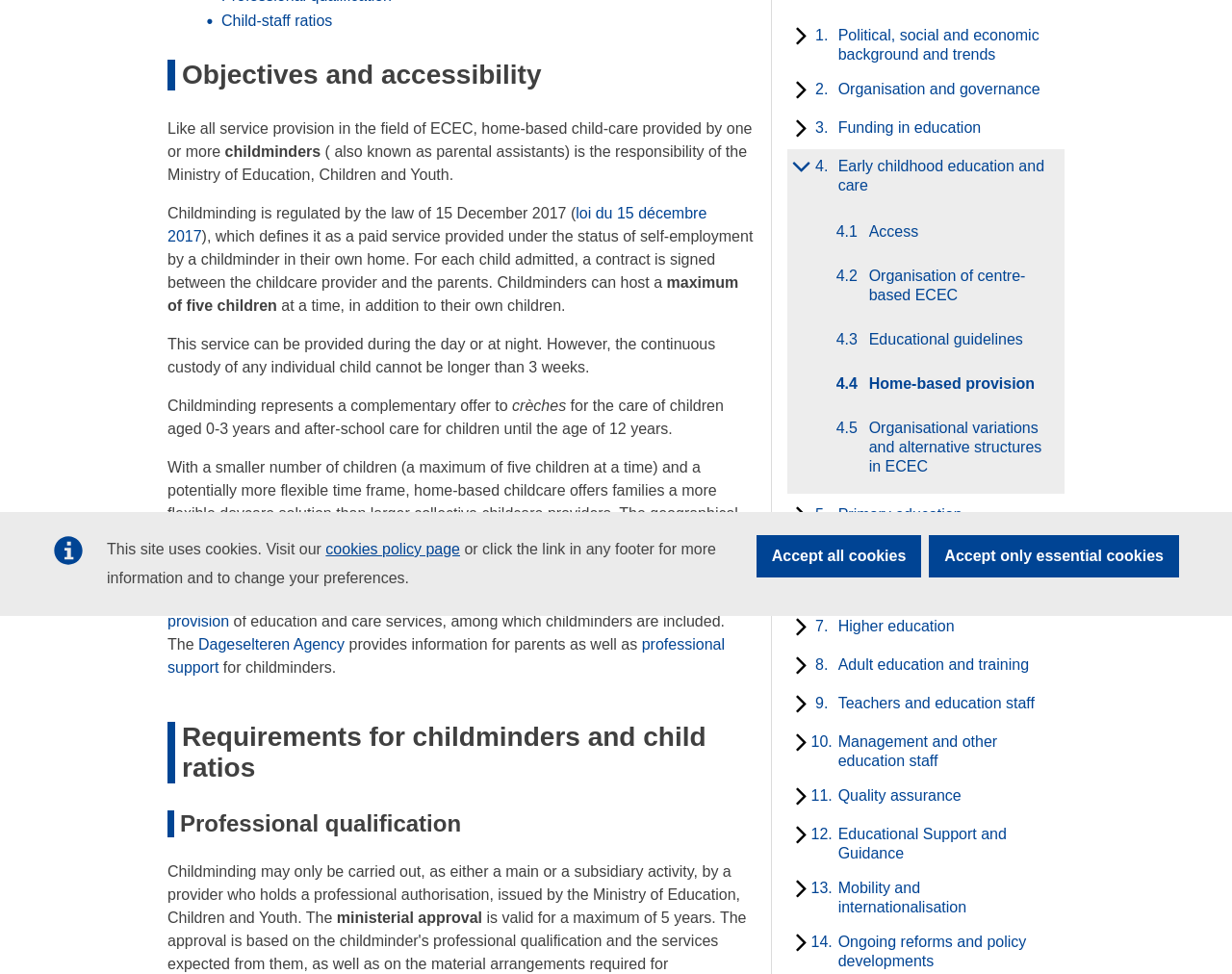Locate the UI element described as follows: "Accept all cookies". Return the bounding box coordinates as four float numbers between 0 and 1 in the order [left, top, right, bottom].

[0.614, 0.549, 0.748, 0.593]